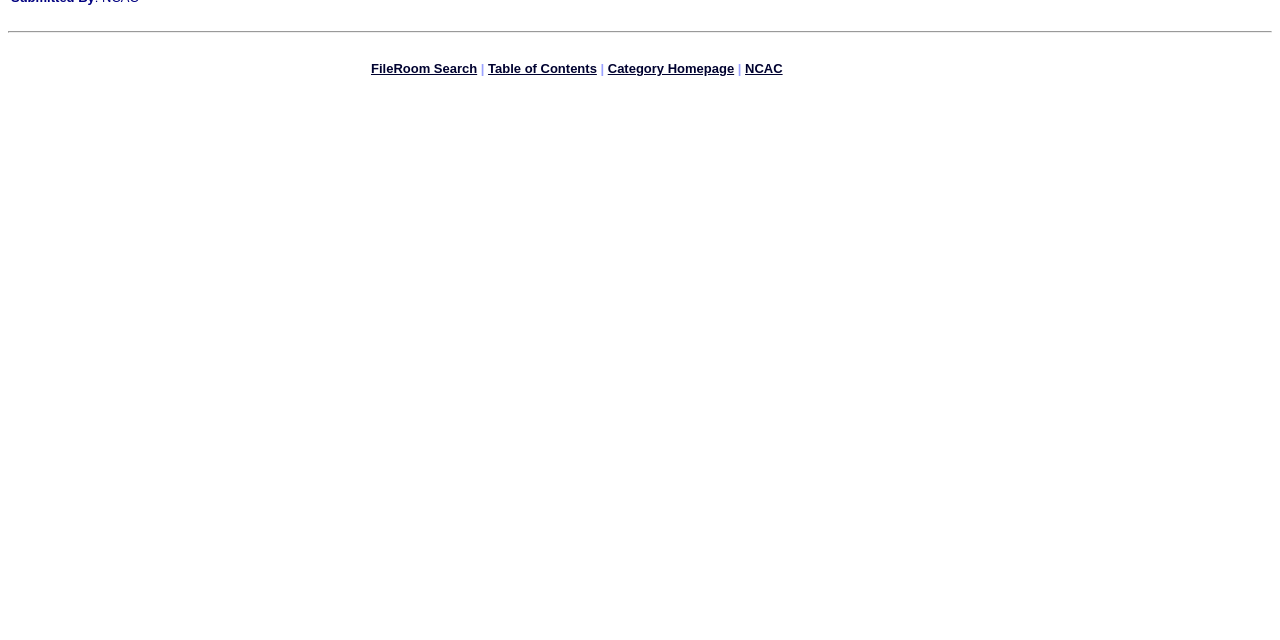Using the element description: "Table of Contents", determine the bounding box coordinates for the specified UI element. The coordinates should be four float numbers between 0 and 1, [left, top, right, bottom].

[0.381, 0.095, 0.466, 0.119]